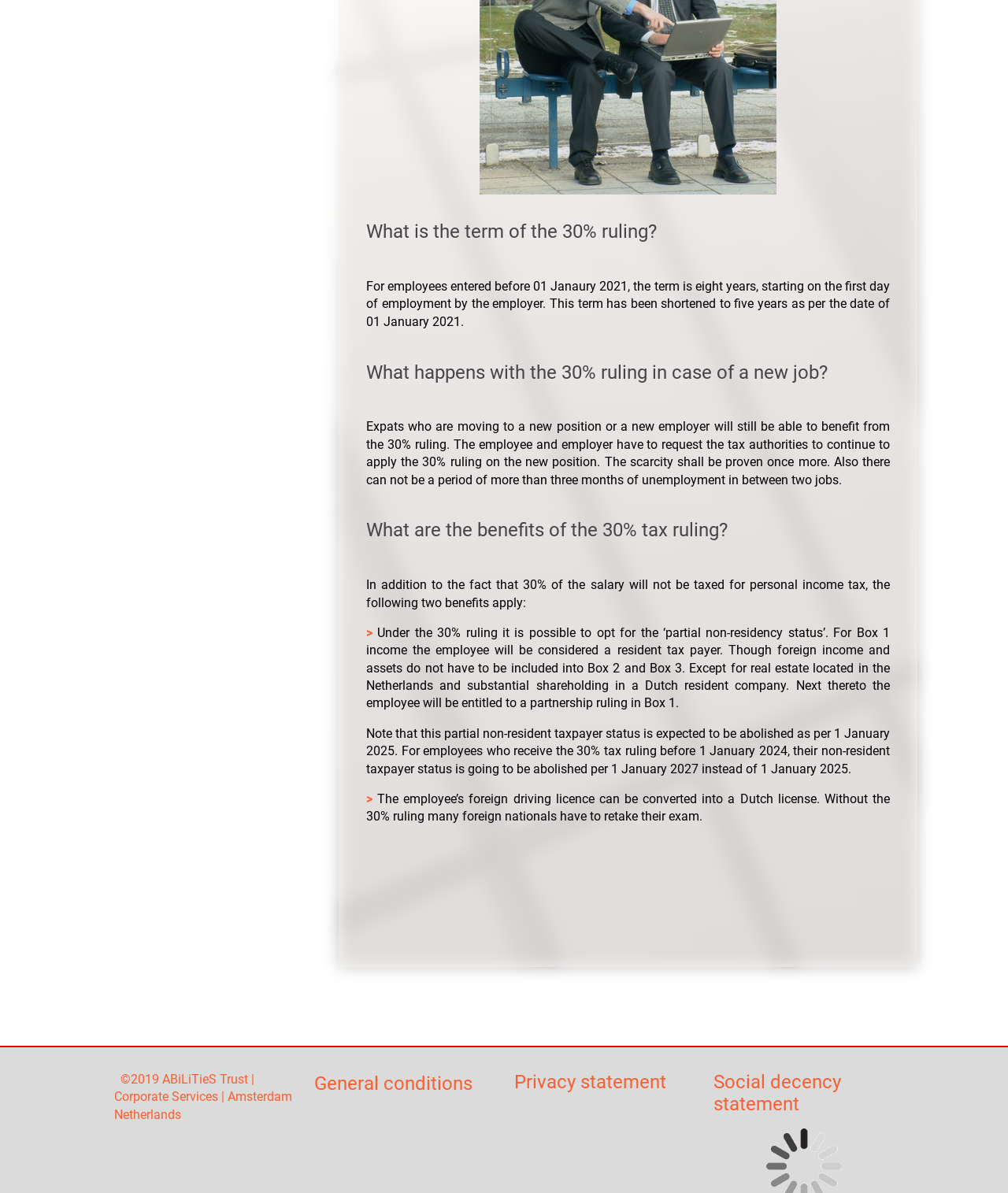Given the description of the UI element: "Social decency statement", predict the bounding box coordinates in the form of [left, top, right, bottom], with each value being a float between 0 and 1.

[0.708, 0.898, 0.835, 0.934]